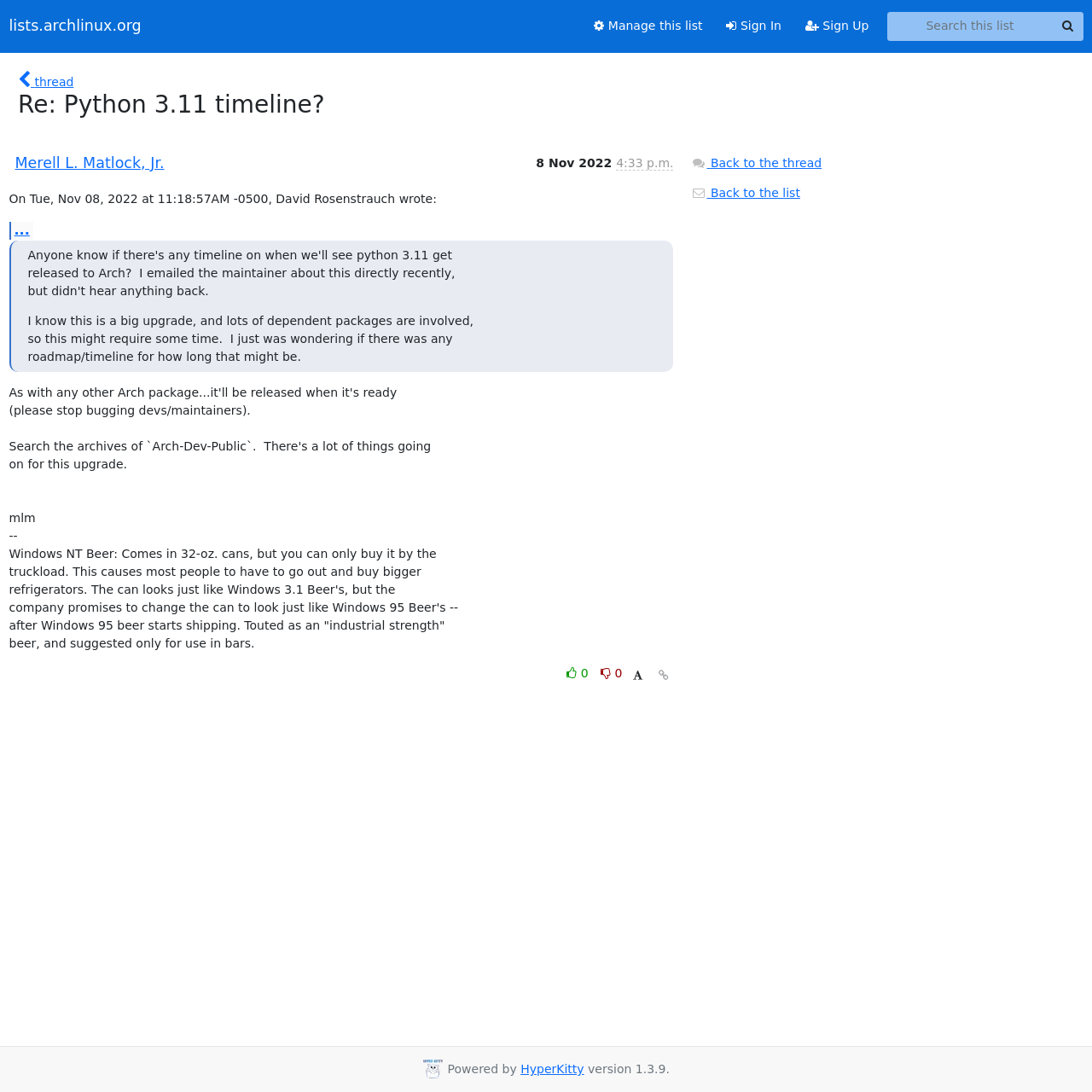Pinpoint the bounding box coordinates of the clickable area necessary to execute the following instruction: "Back to the thread". The coordinates should be given as four float numbers between 0 and 1, namely [left, top, right, bottom].

[0.633, 0.143, 0.753, 0.155]